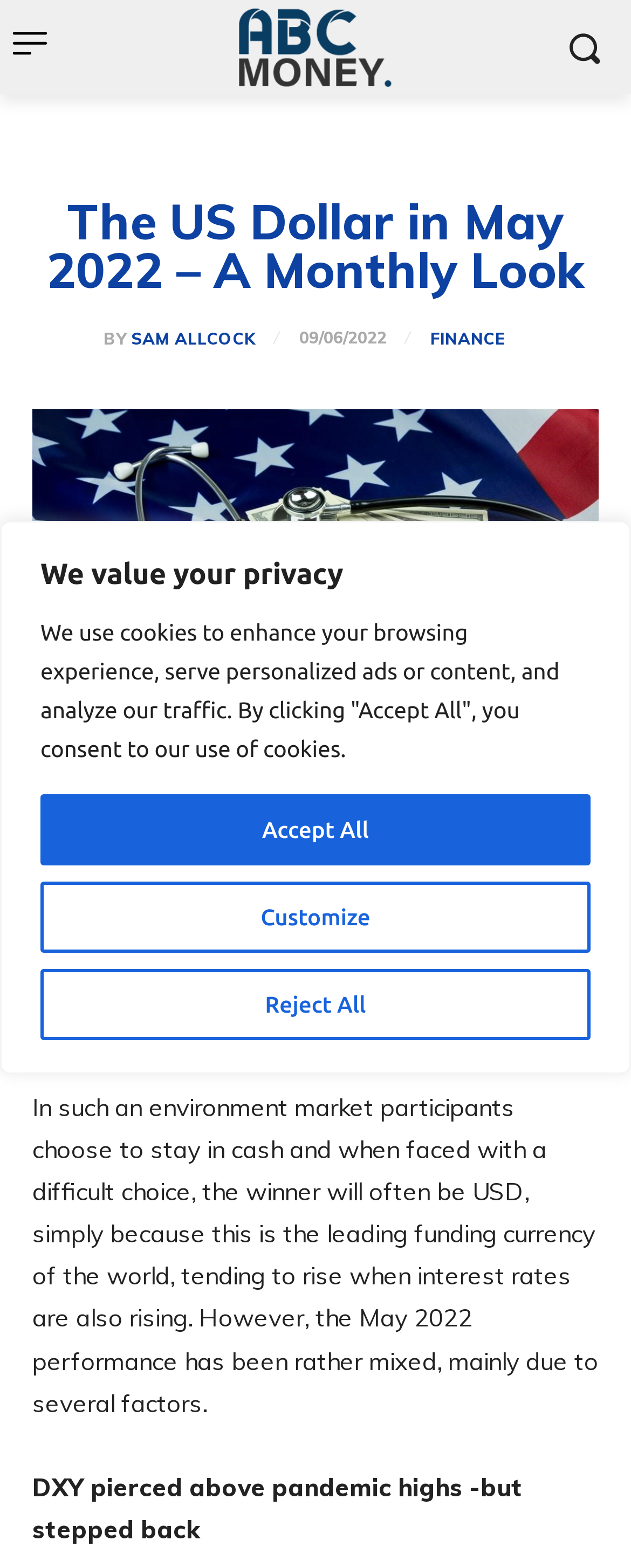What is the category of the article?
Answer with a single word or phrase by referring to the visual content.

FINANCE